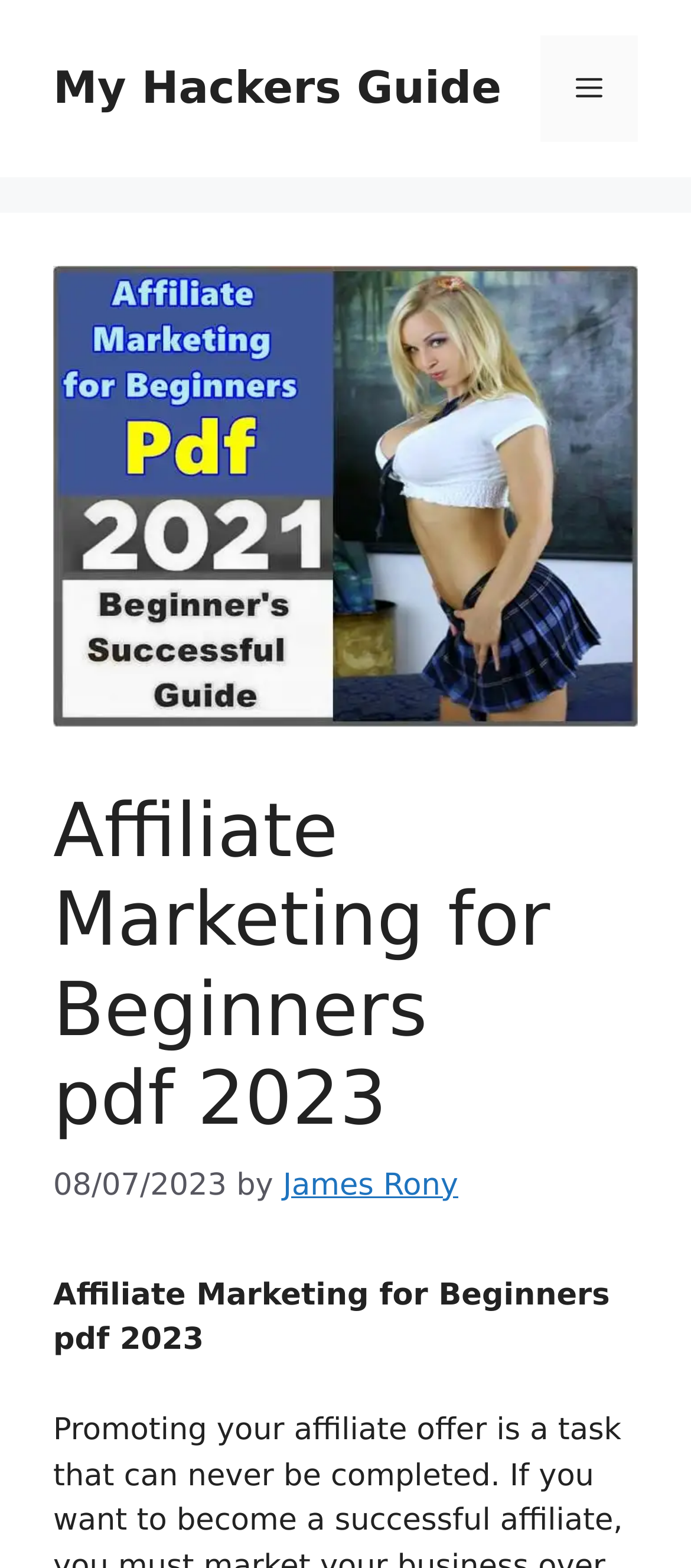Please determine the main heading text of this webpage.

Affiliate Marketing for Beginners pdf 2023